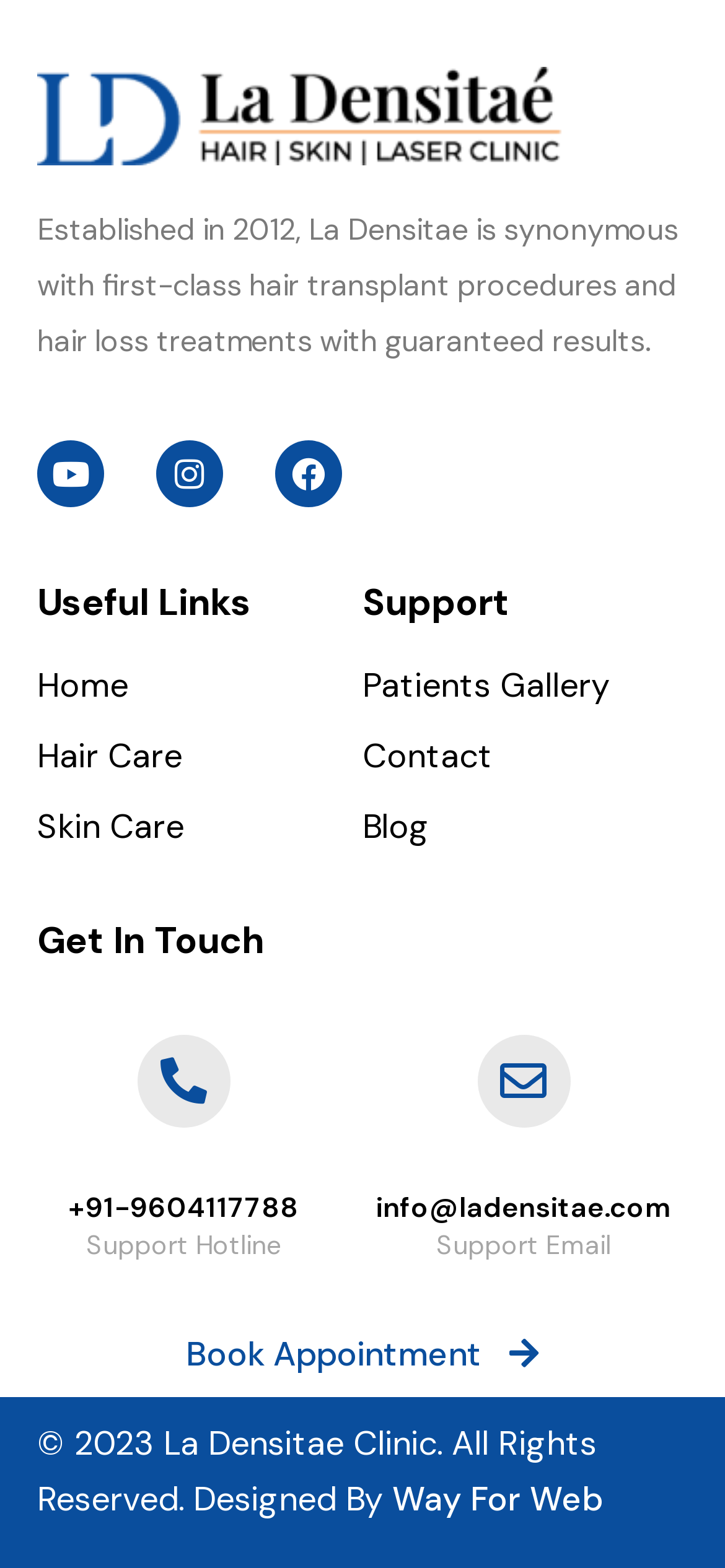Consider the image and give a detailed and elaborate answer to the question: 
What is the purpose of the 'Book Appointment' link?

The purpose of the 'Book Appointment' link can be inferred from its text, which suggests that it is meant to be used to book an appointment at the clinic.